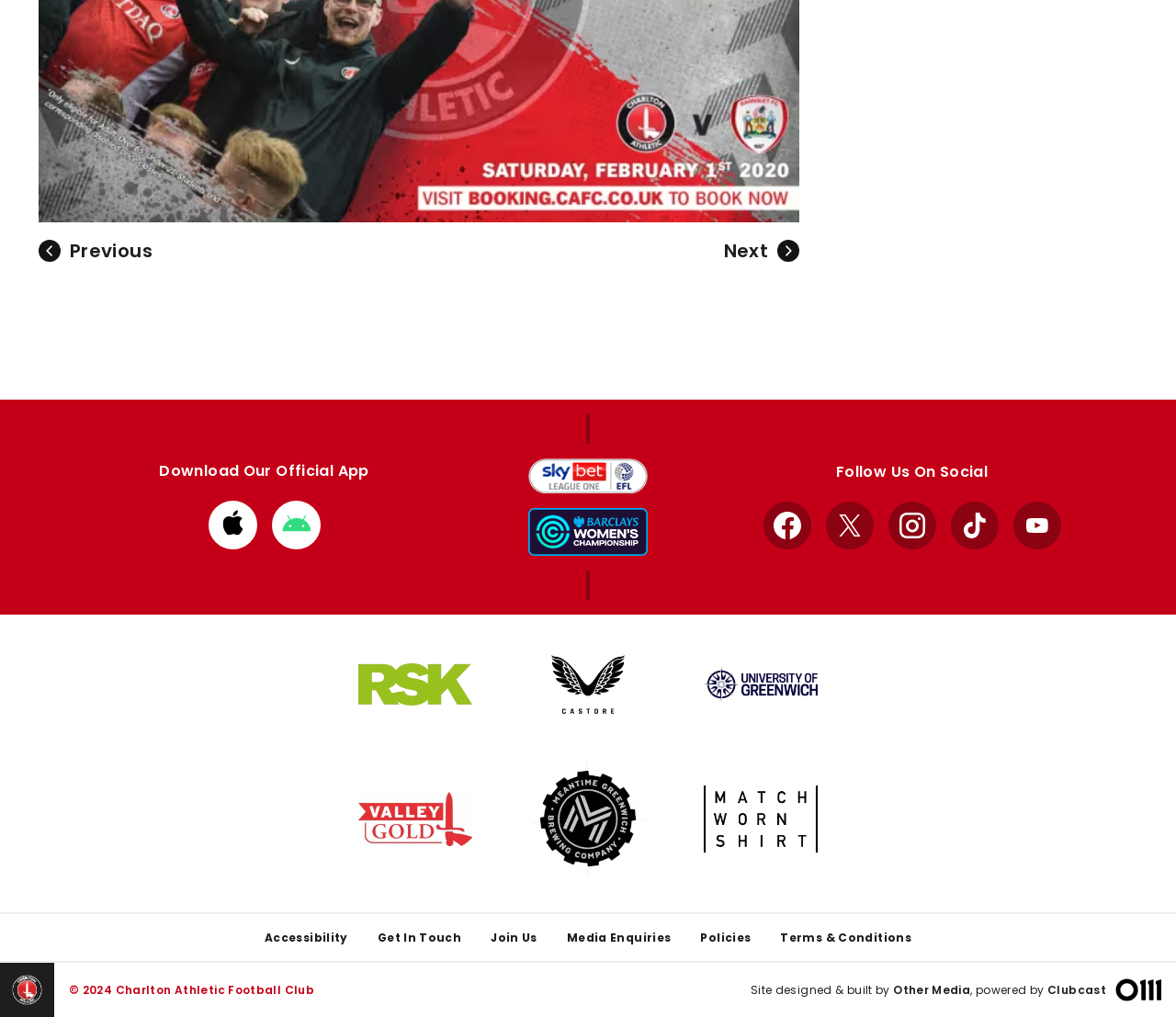Find the bounding box coordinates for the area that should be clicked to accomplish the instruction: "Follow us on Facebook".

[0.649, 0.493, 0.689, 0.54]